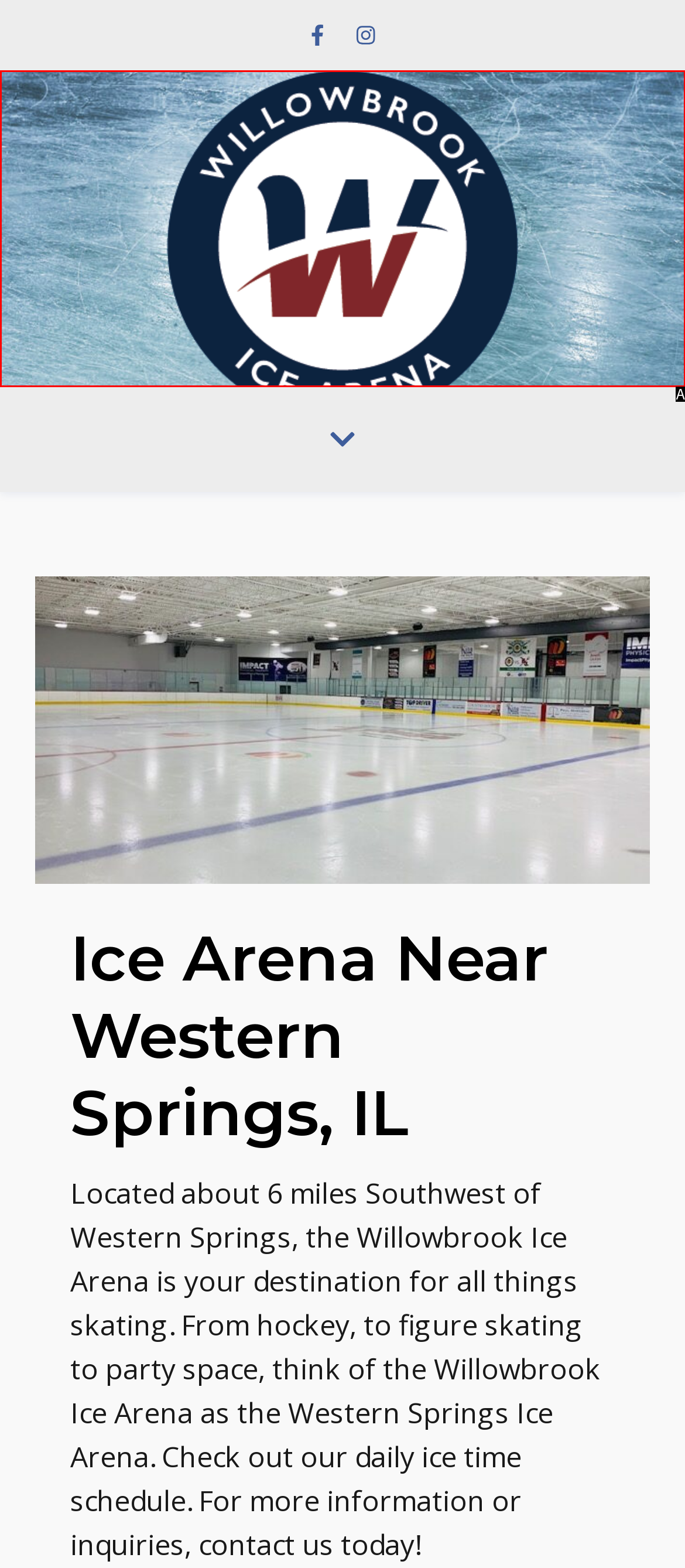Tell me the letter of the HTML element that best matches the description: References from the provided options.

None